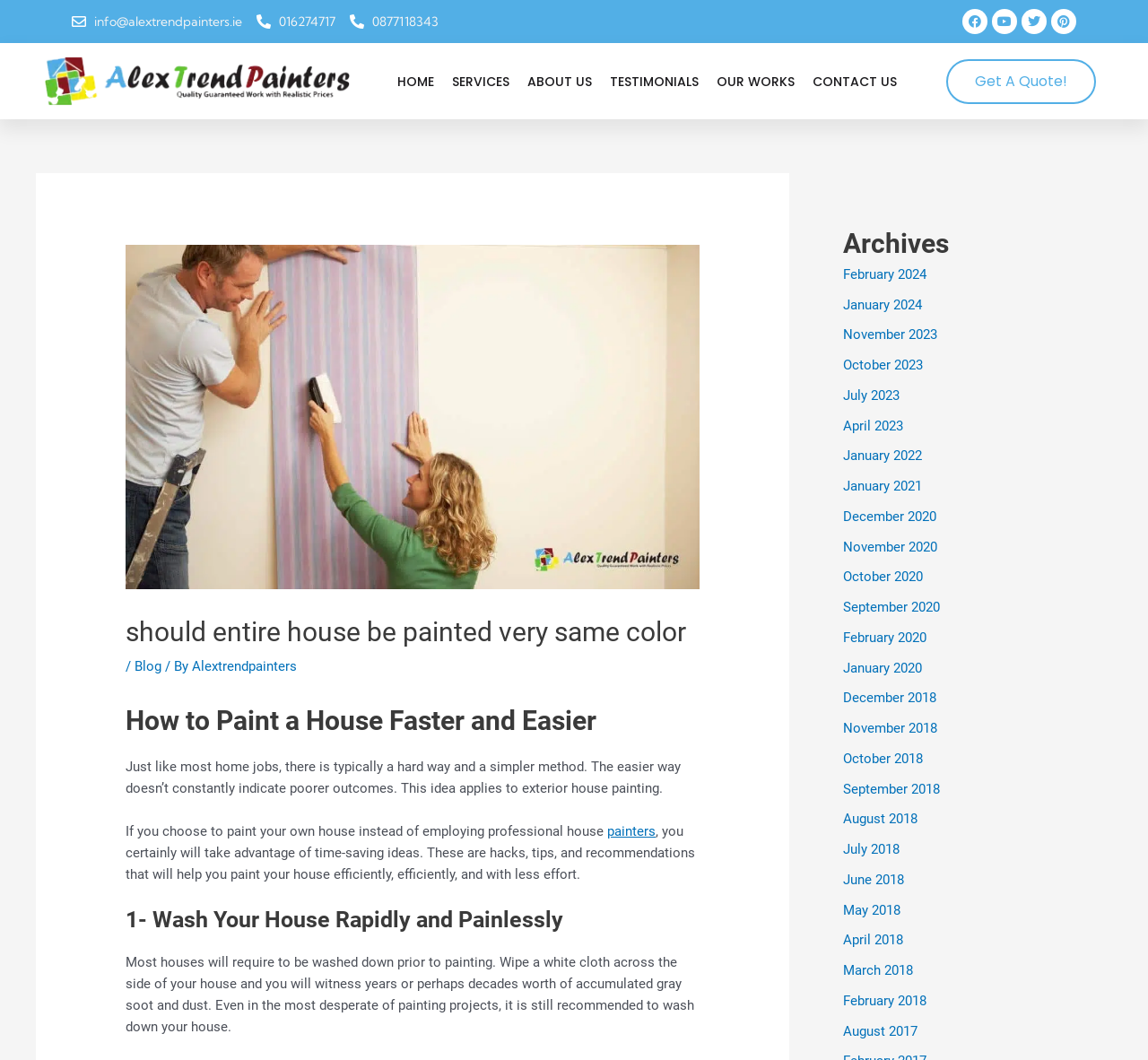What is the title of the first heading?
Answer the question with a detailed explanation, including all necessary information.

I looked at the headings on the webpage and found that the first heading is 'Should entire house be painted very same color', which seems to be a question related to house painting.